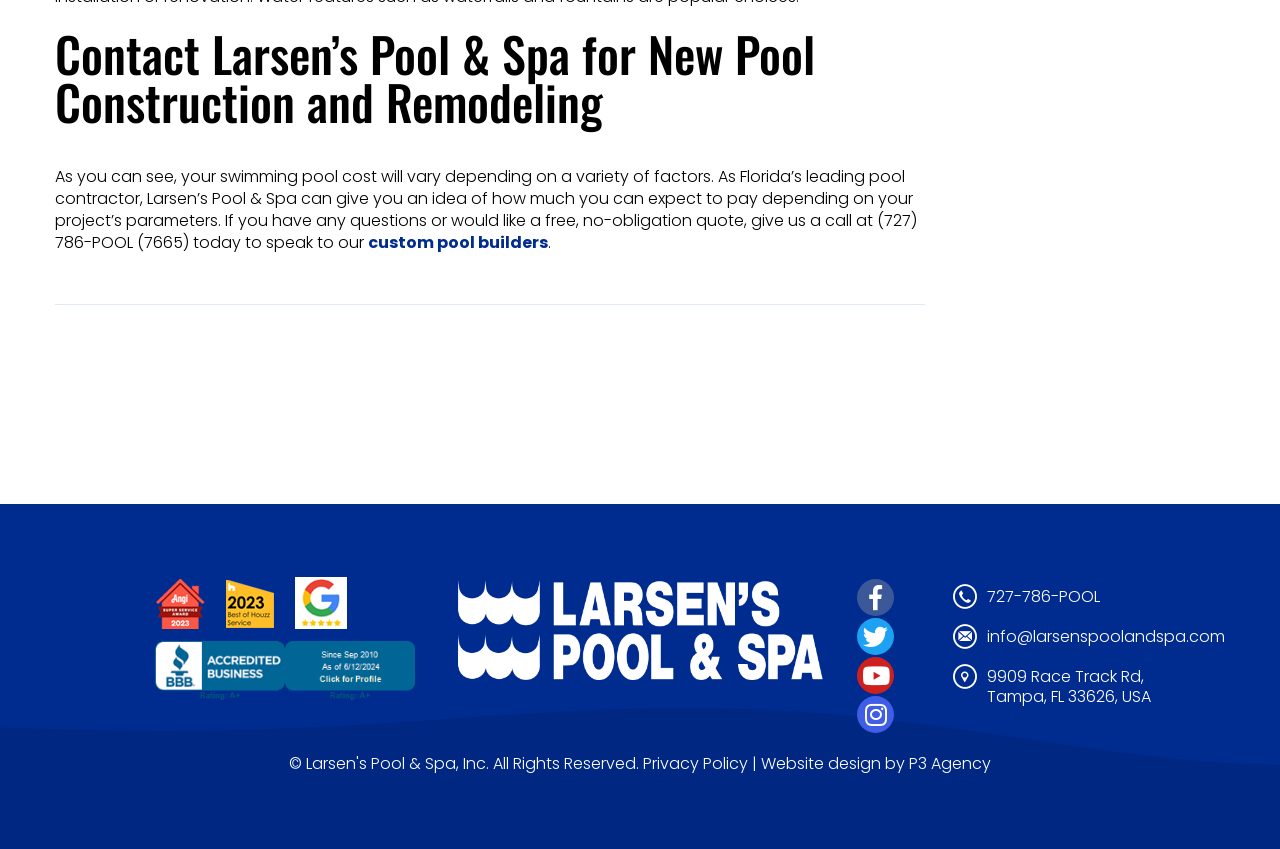Answer the question briefly using a single word or phrase: 
What is the purpose of the links with images?

Social media links